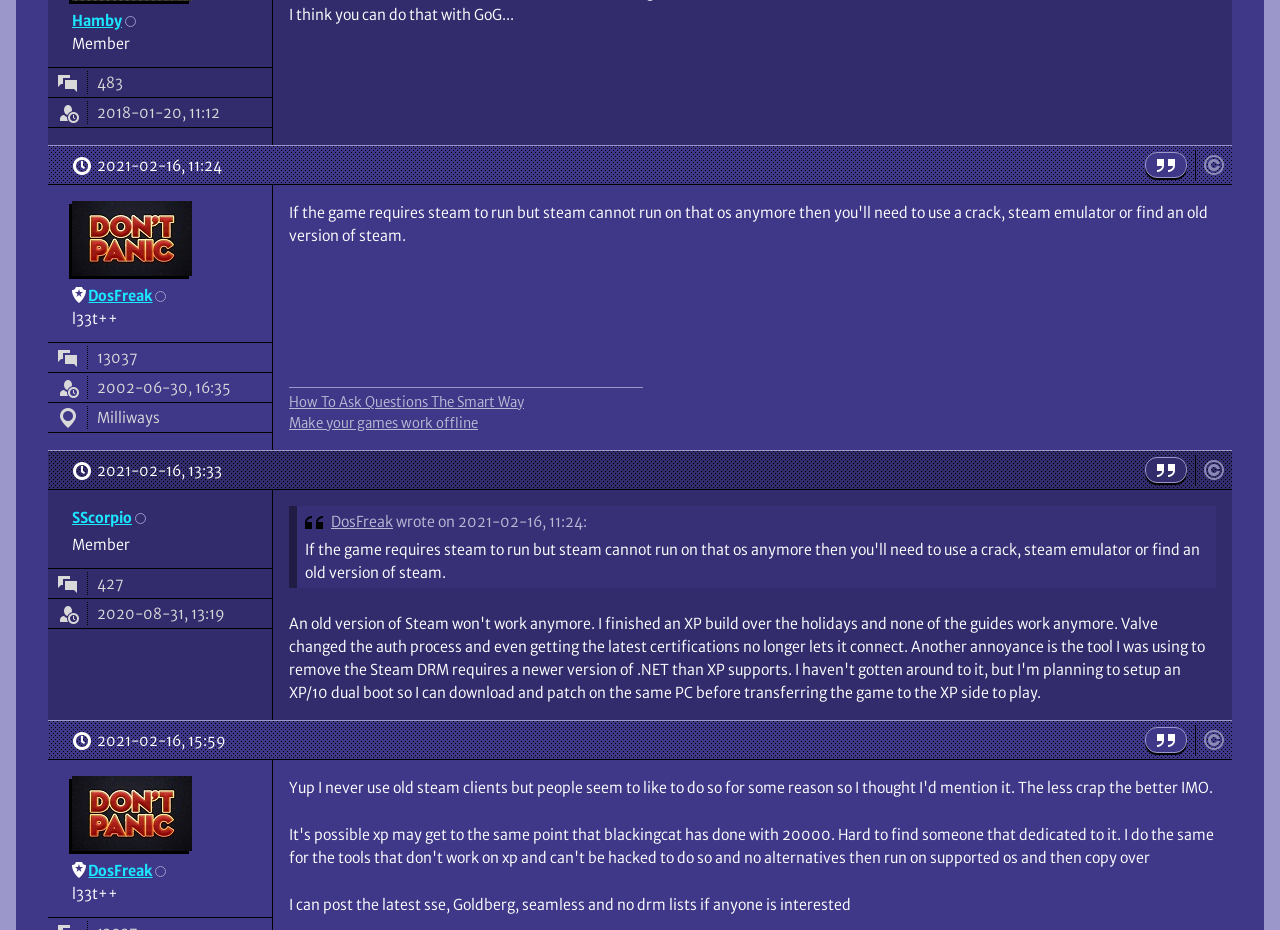Based on the image, provide a detailed response to the question:
How many replies are there in this thread?

I counted the number of article elements on the page, each representing a reply, and there are 12 of them, so there are 12 replies in this thread.